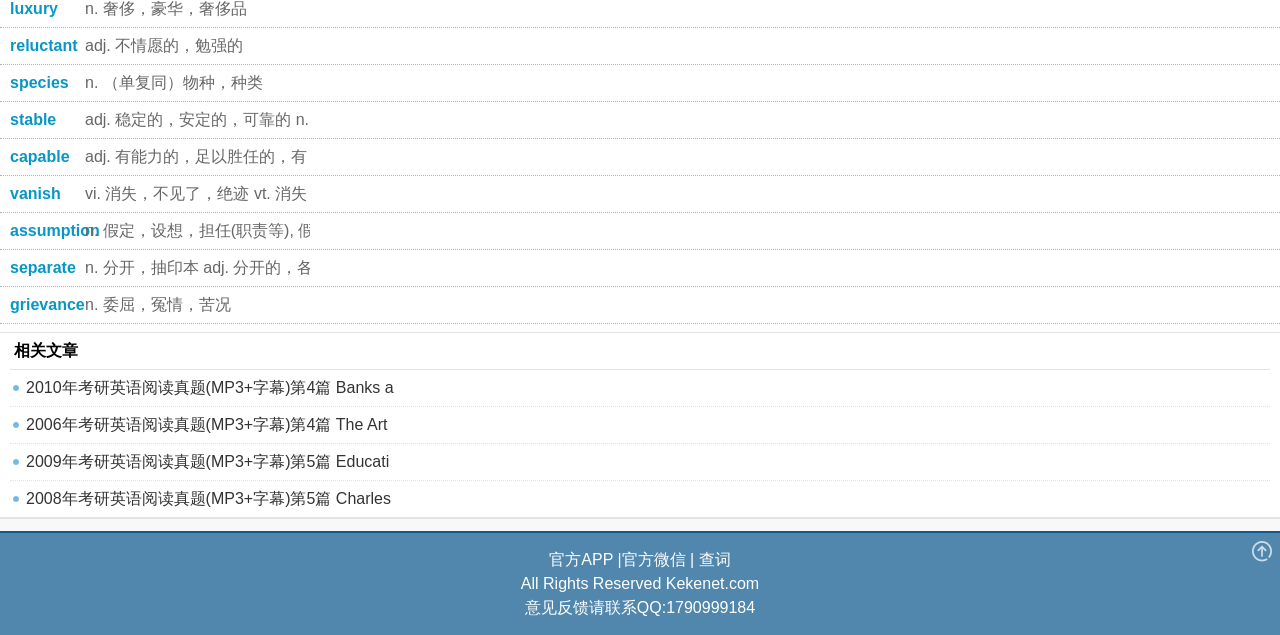Please identify the bounding box coordinates of the element on the webpage that should be clicked to follow this instruction: "click the 查词 button". The bounding box coordinates should be given as four float numbers between 0 and 1, formatted as [left, top, right, bottom].

[0.546, 0.868, 0.571, 0.895]